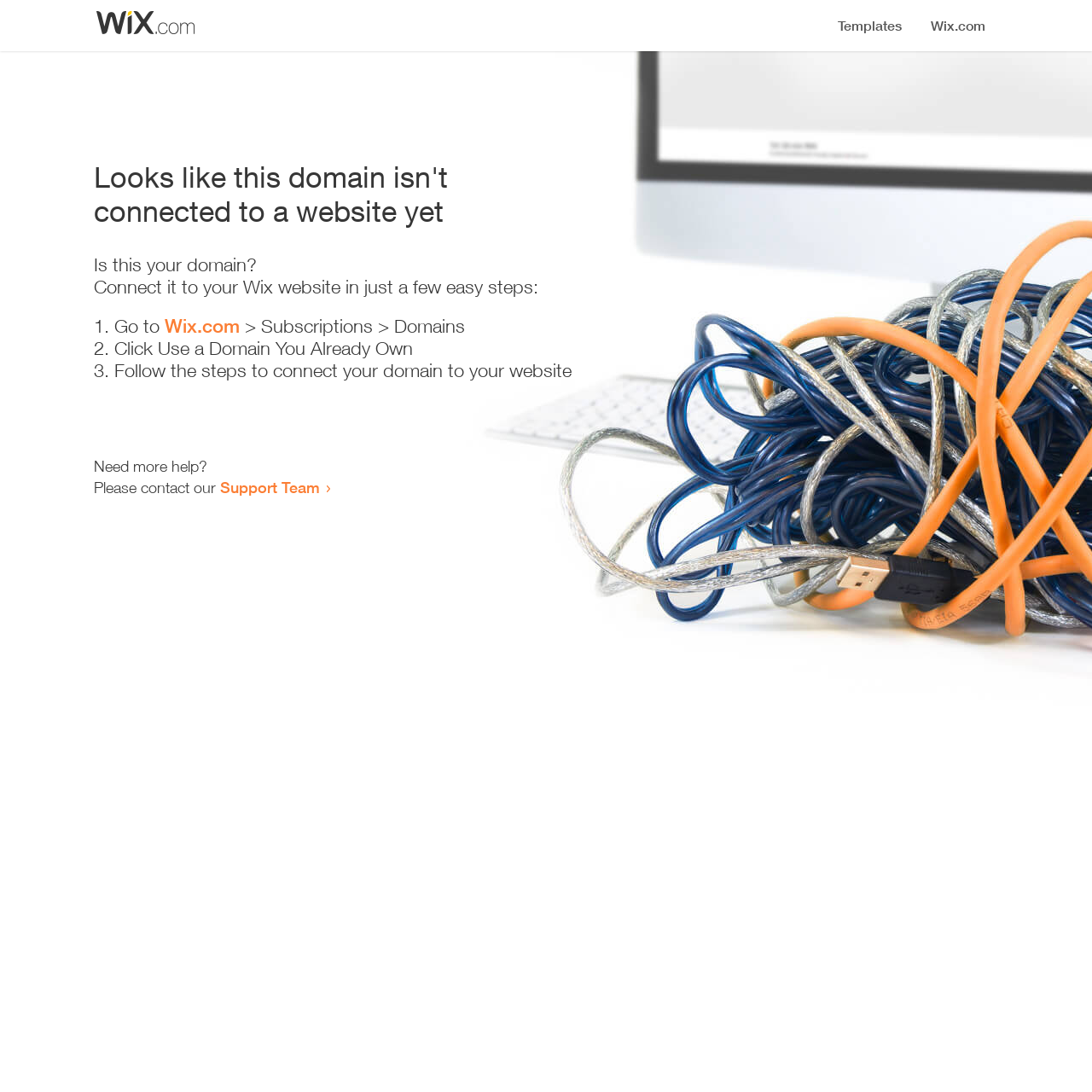Provide a single word or phrase to answer the given question: 
How many steps are required to connect the domain?

3